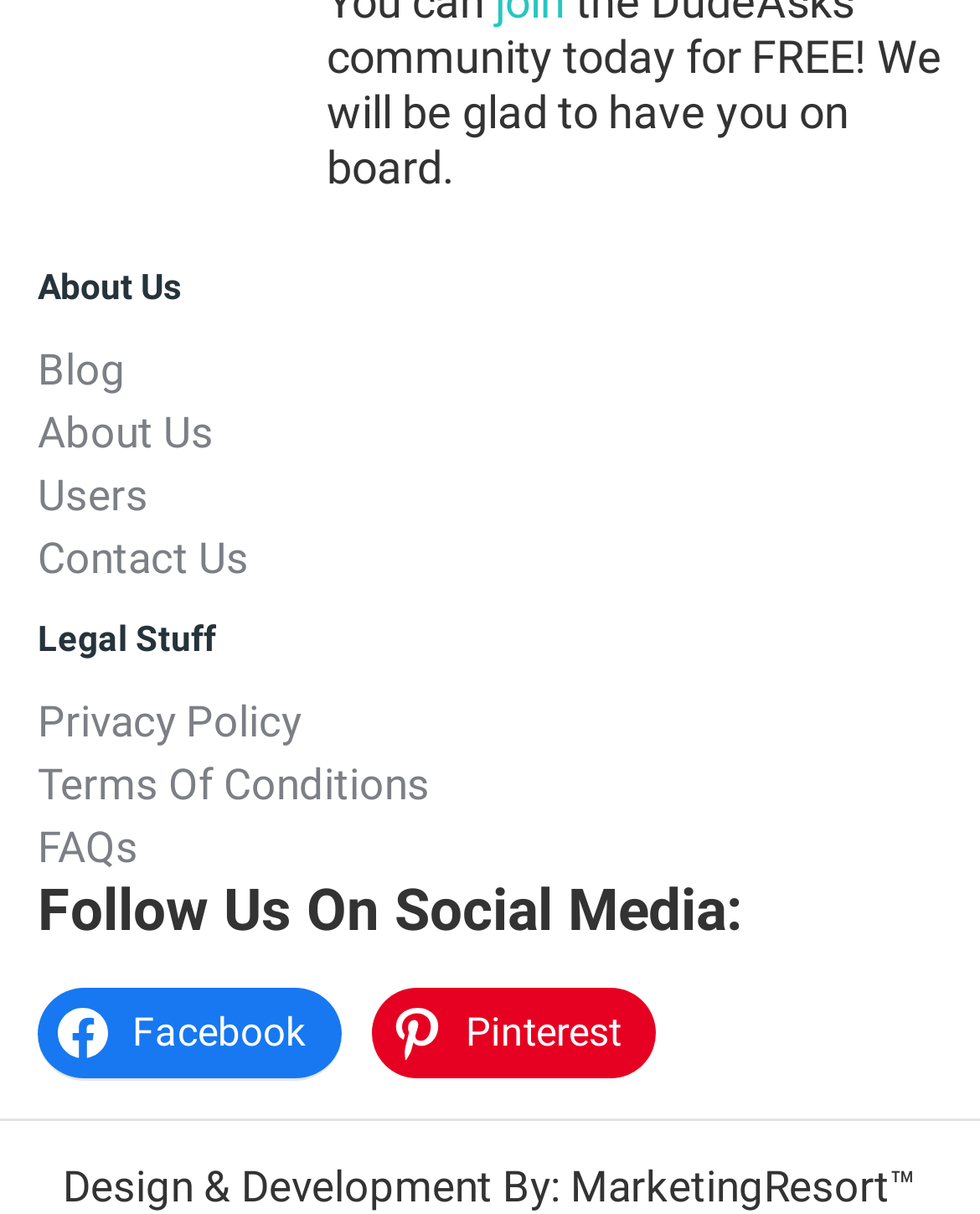Please find the bounding box coordinates of the element's region to be clicked to carry out this instruction: "visit users".

[0.038, 0.387, 0.151, 0.428]